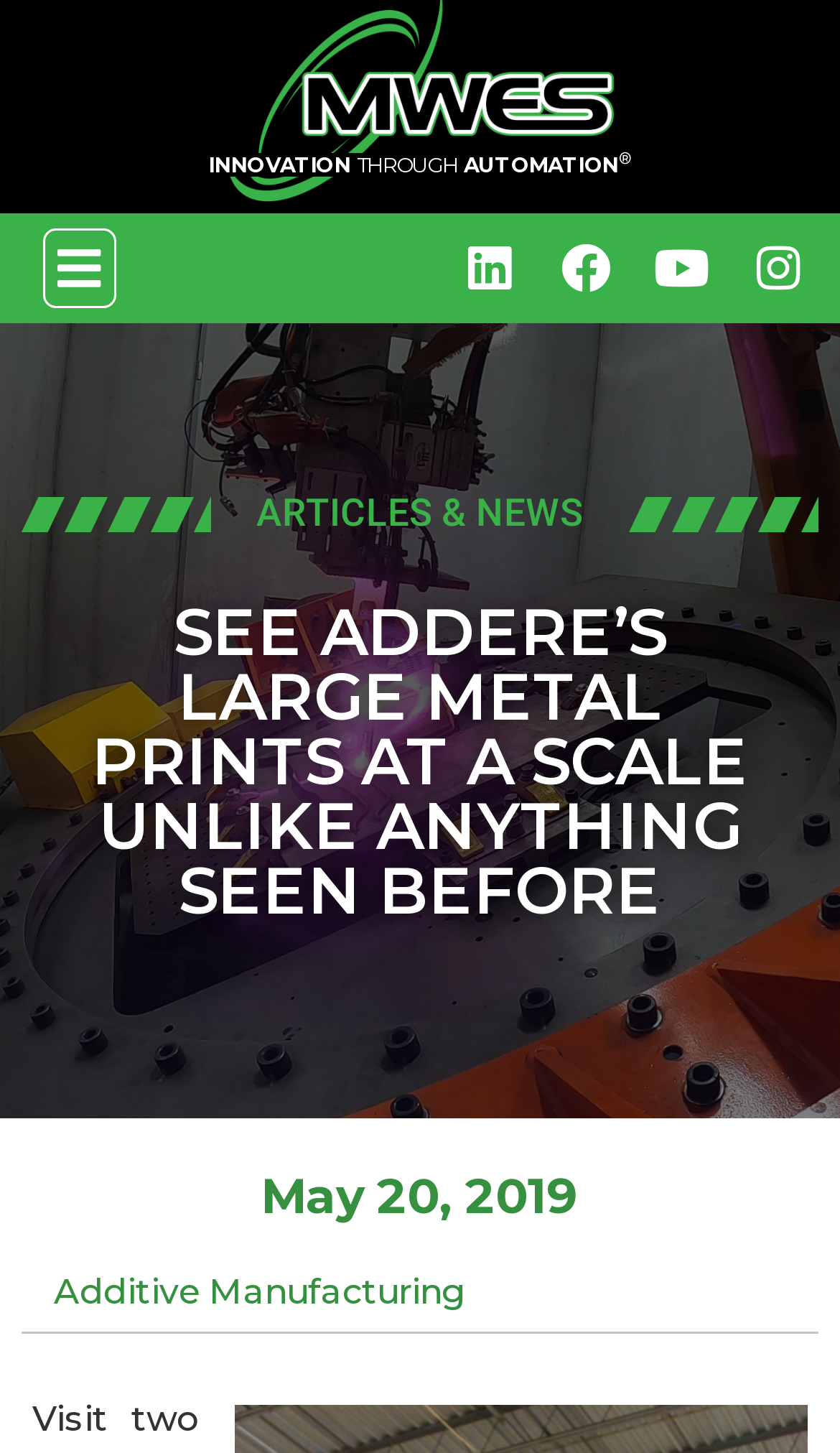Respond concisely with one word or phrase to the following query:
How many social media links are there?

4